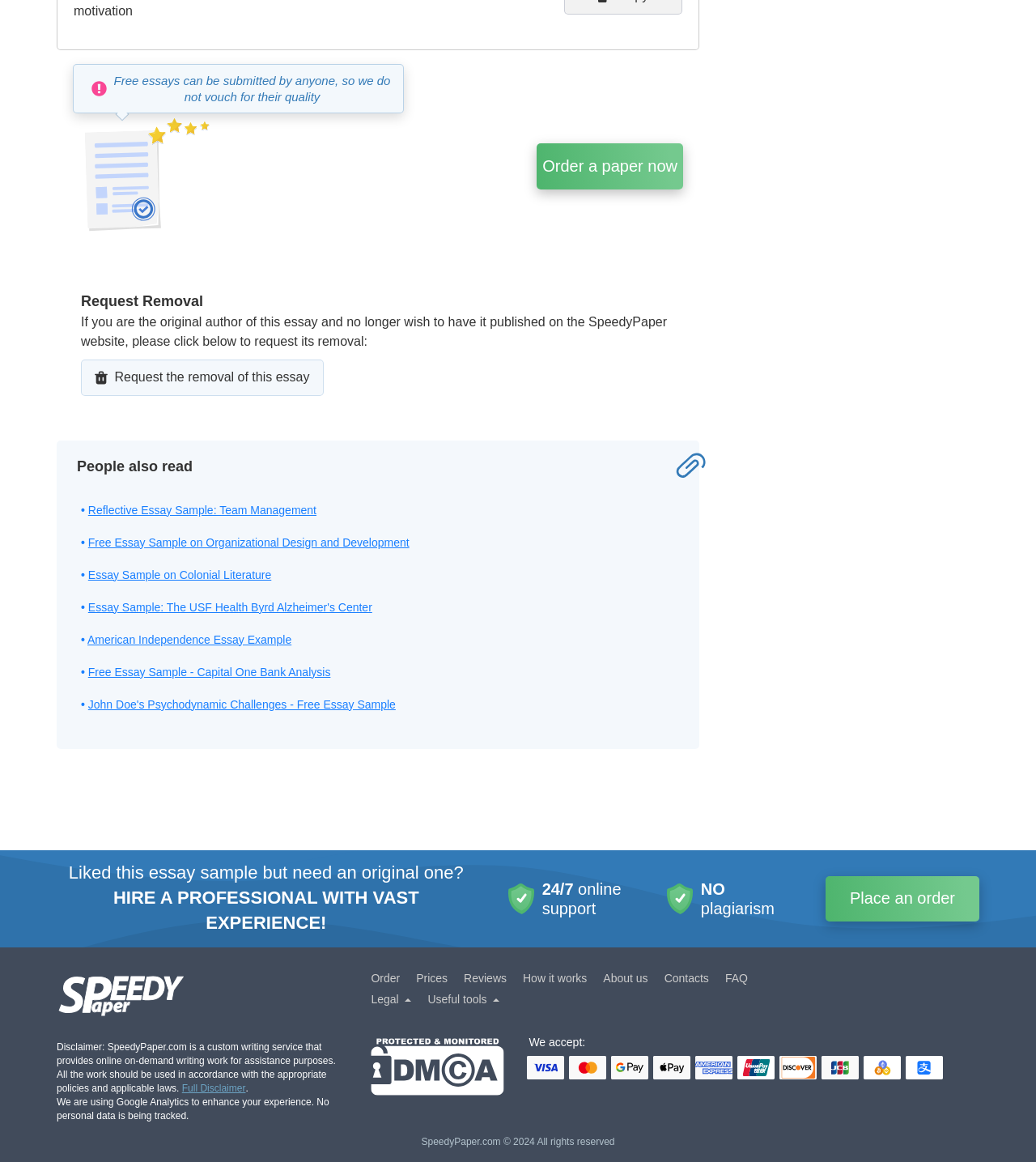Provide a single word or phrase to answer the given question: 
What is the policy of SpeedyPaper regarding plagiarism?

No plagiarism